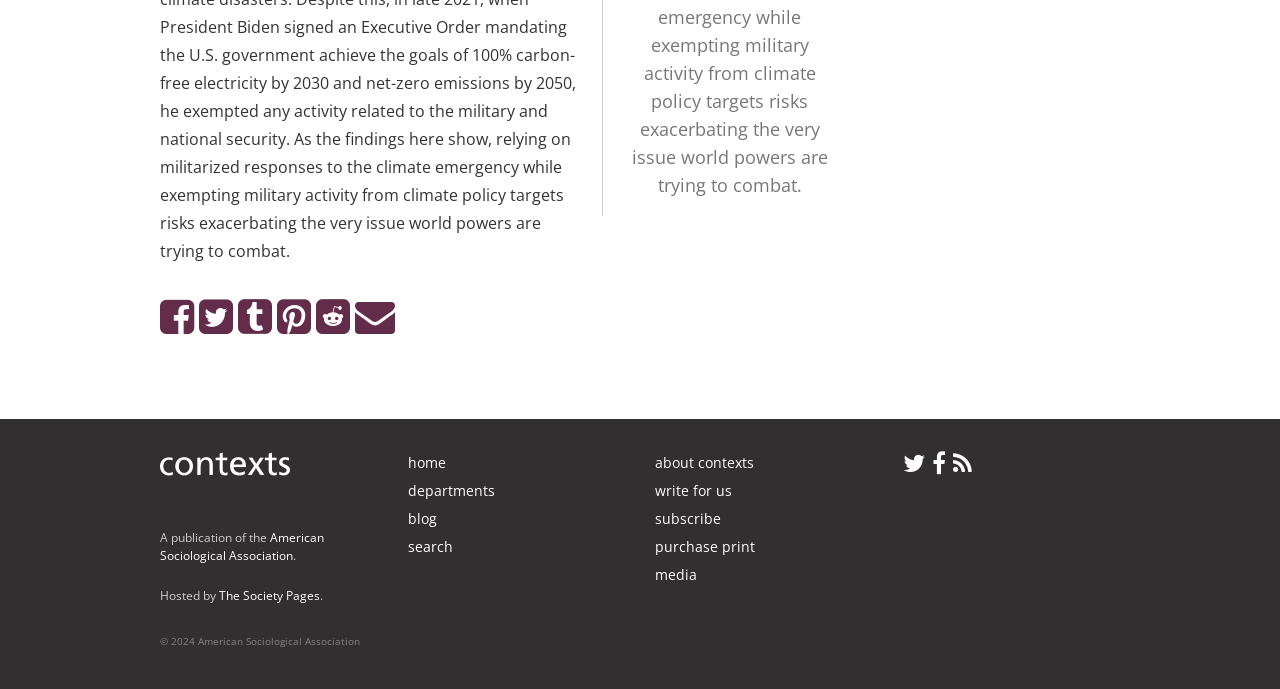Utilize the information from the image to answer the question in detail:
What is the copyright year of the website?

I found the copyright year of the website by reading the StaticText '© 2024 American Sociological Association' at the bottom of the page.